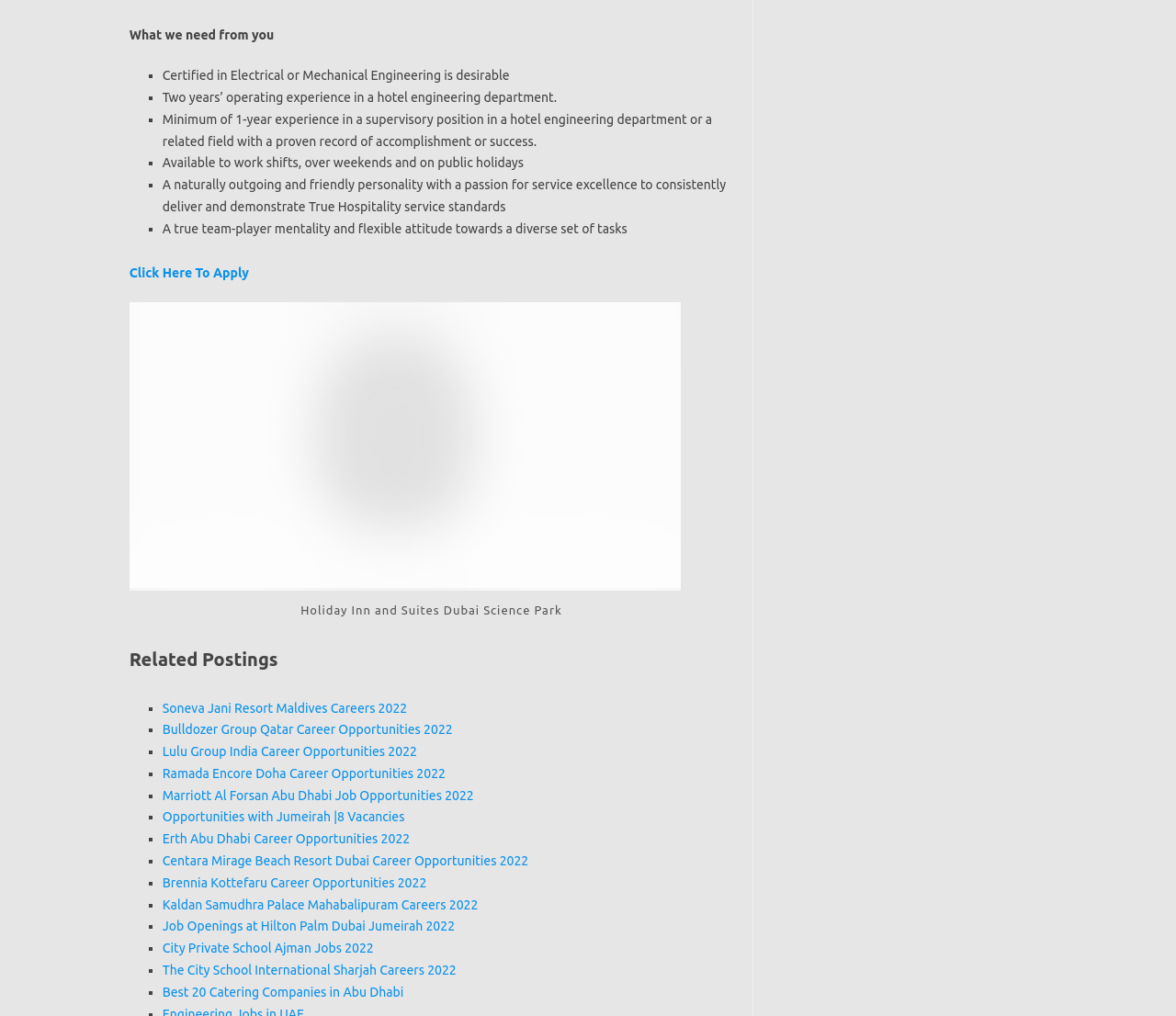Provide the bounding box coordinates of the HTML element this sentence describes: "(601) 966-0235". The bounding box coordinates consist of four float numbers between 0 and 1, i.e., [left, top, right, bottom].

None